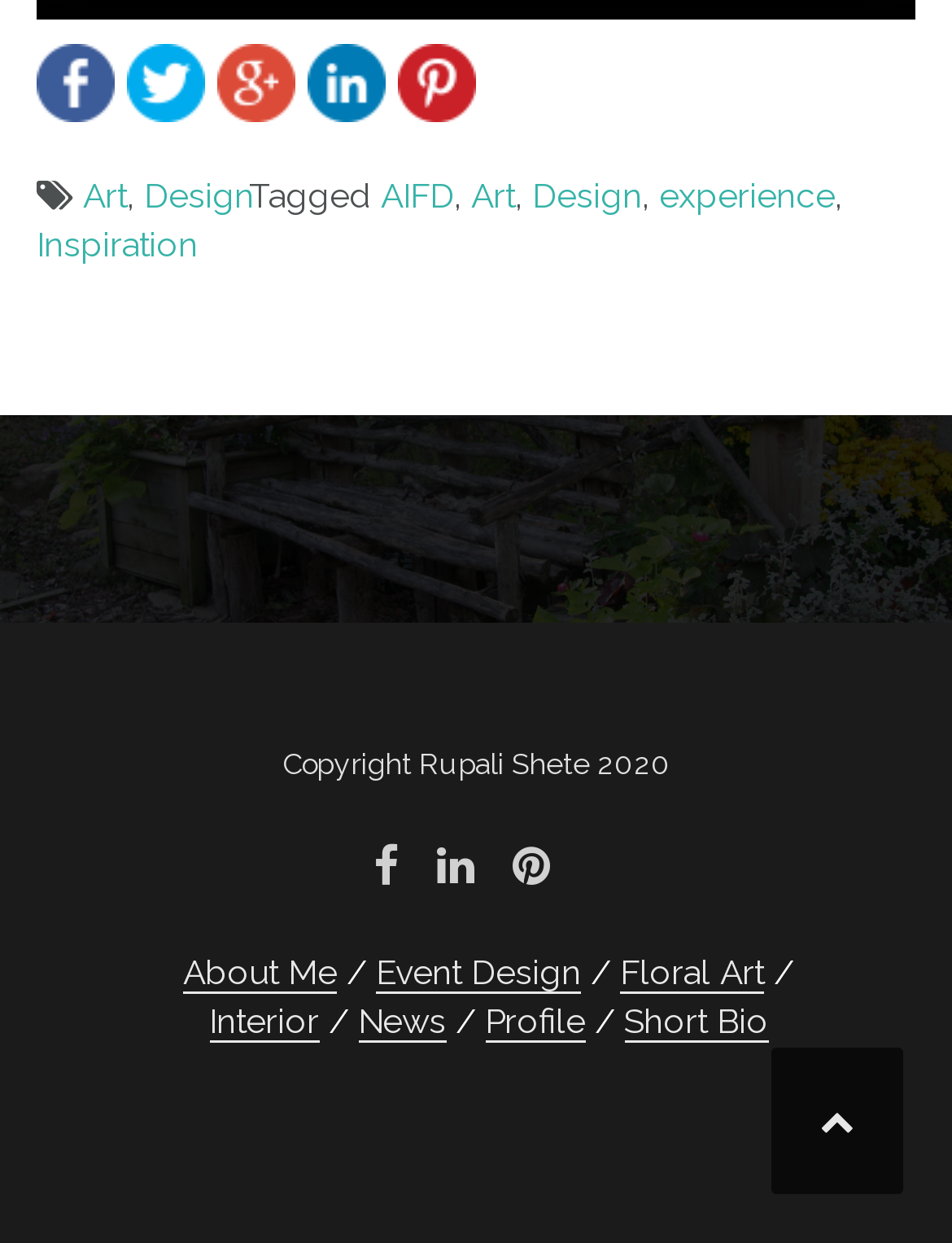Please provide a detailed answer to the question below by examining the image:
How many social media links are in the footer?

I counted the number of social media links in the footer section, which are represented by icons, and found 3 links.